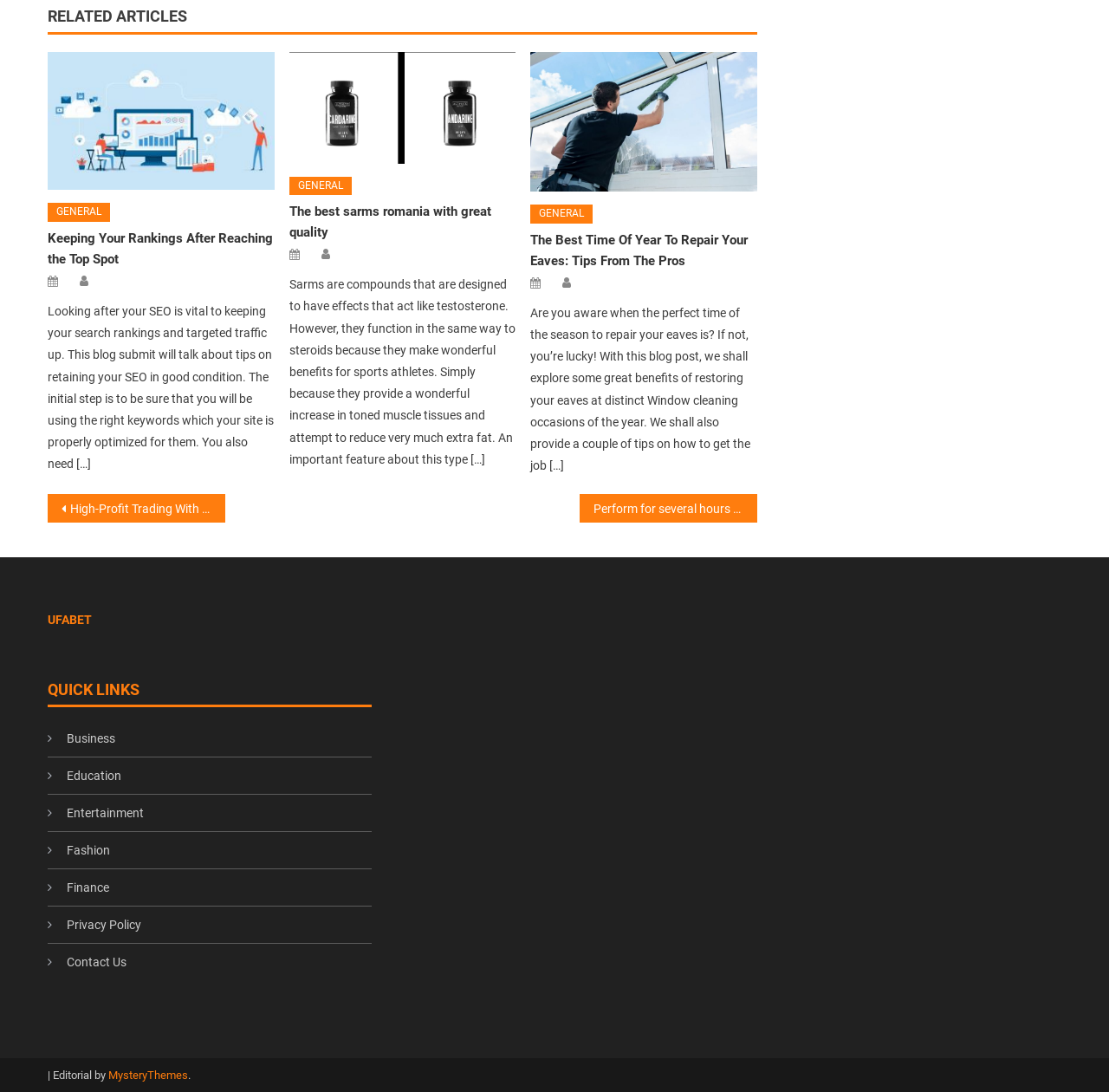What is the category of the article 'The best sarms romania with great quality'?
Based on the visual information, provide a detailed and comprehensive answer.

I looked at the link 'The best sarms romania with great quality' and found that it has a corresponding category link 'GENERAL' next to it, indicating that the article belongs to the GENERAL category.